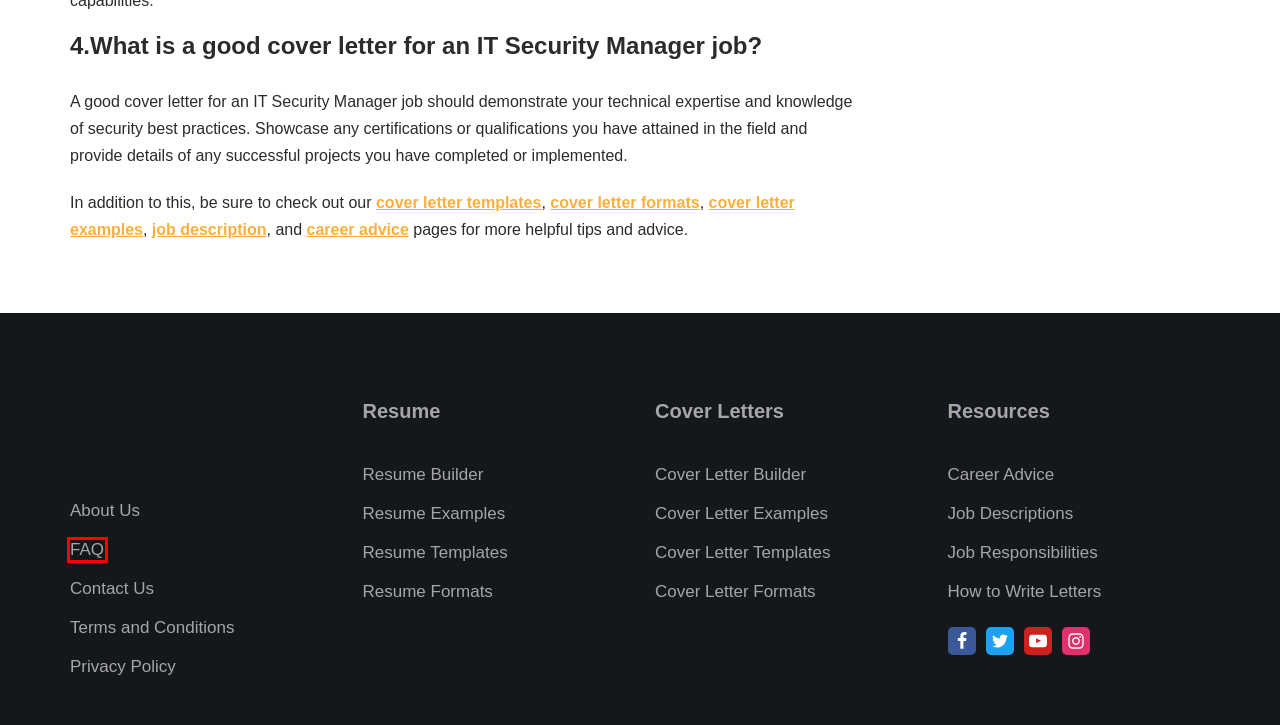You are presented with a screenshot of a webpage with a red bounding box. Select the webpage description that most closely matches the new webpage after clicking the element inside the red bounding box. The options are:
A. Contact us
B. Resume Templates for 2023 | Download for Free | MaxResumes
C. Professional Cover Letter Templates for 2023
D. 7 Best Career Advice for 2024
E. Resume, CV, Cover Letter Writing FAQs + Answers for 2023
F. Cover letter formats with examples for 2023
G. Professional Job Description for 2023: In-Demand Jobs and Industries
H. 7 Best About Us for 2024

E